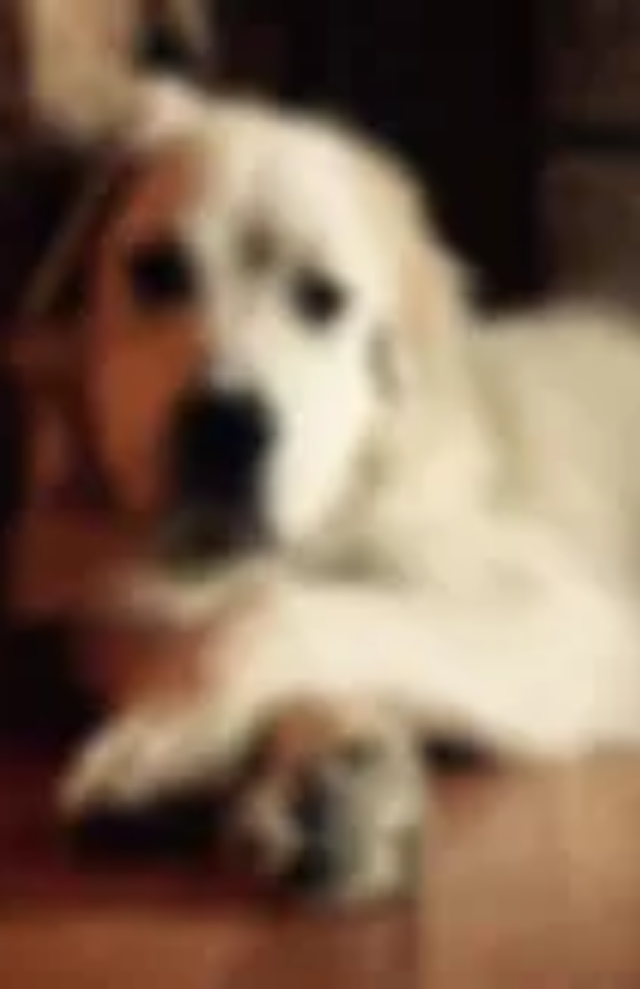Answer the question in one word or a short phrase:
What is the theme reflected in the image?

Adoption & Foster Application